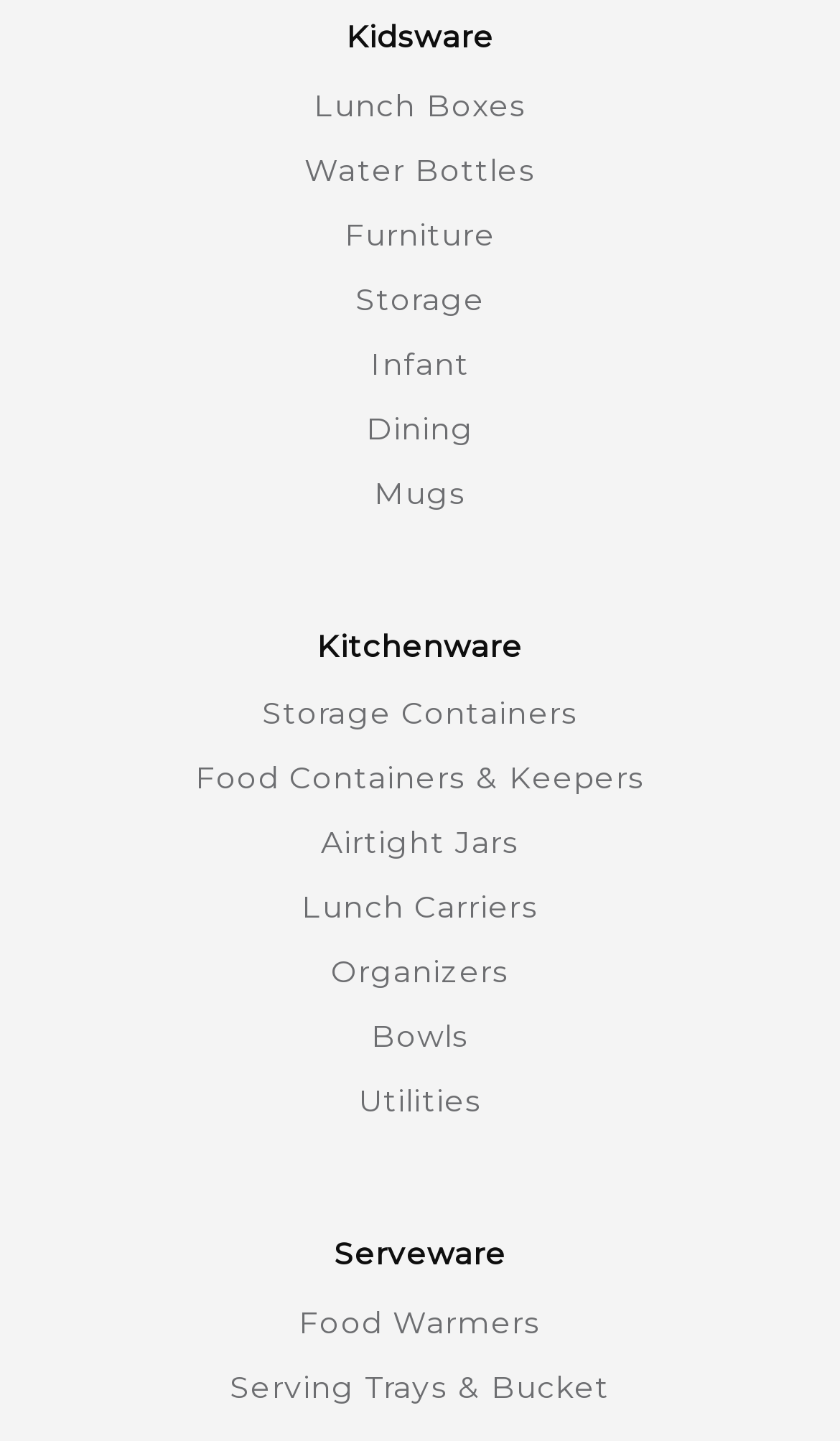What type of products are featured on this webpage?
Based on the image, give a one-word or short phrase answer.

Kids and kitchenware